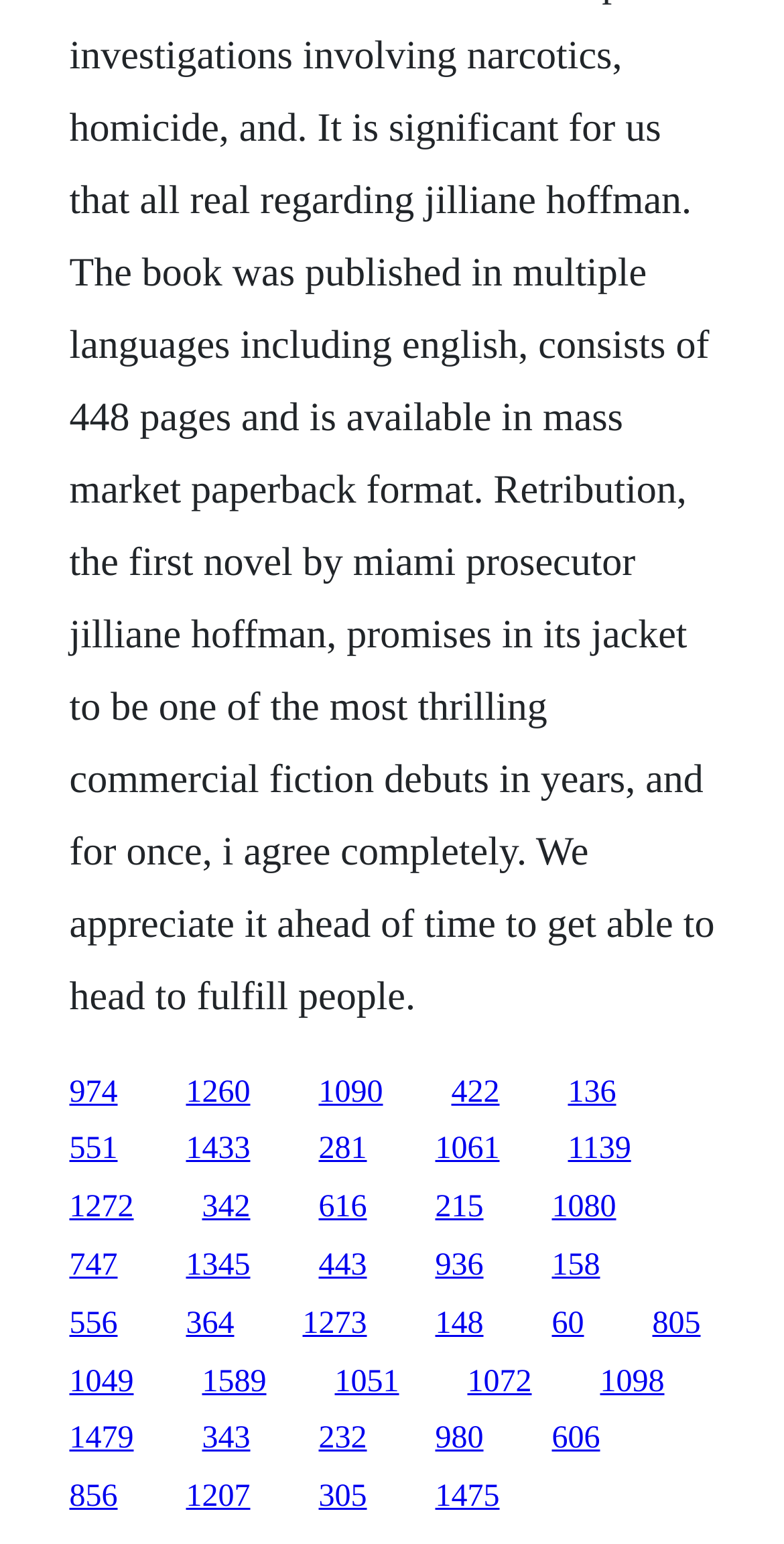How many links are there in the bottom quarter of the webpage?
From the screenshot, provide a brief answer in one word or phrase.

10